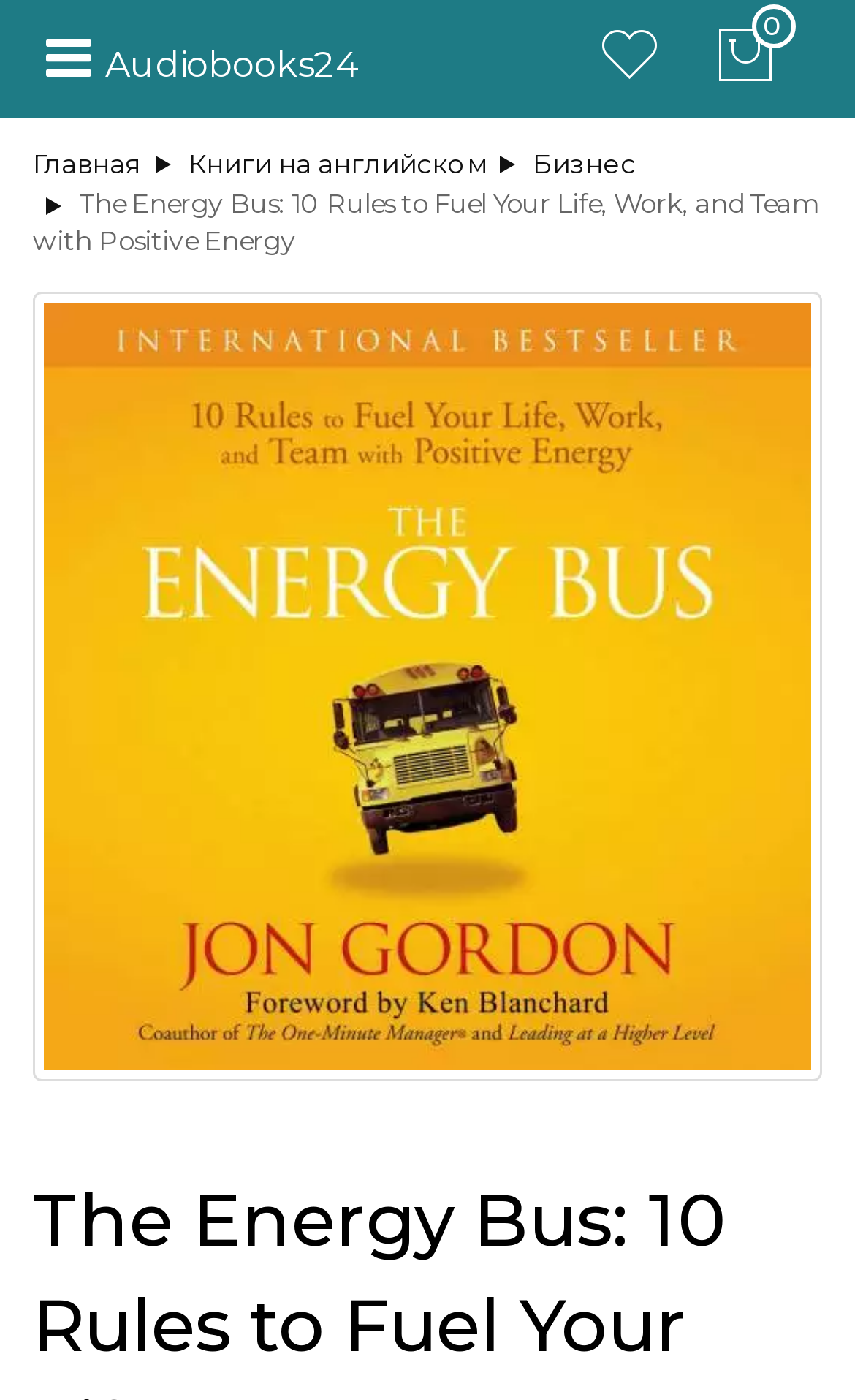Refer to the image and answer the question with as much detail as possible: What is the category of this book?

I found a link element with the content 'Бизнес' at the top middle of the webpage, which is likely to be the category of the book.